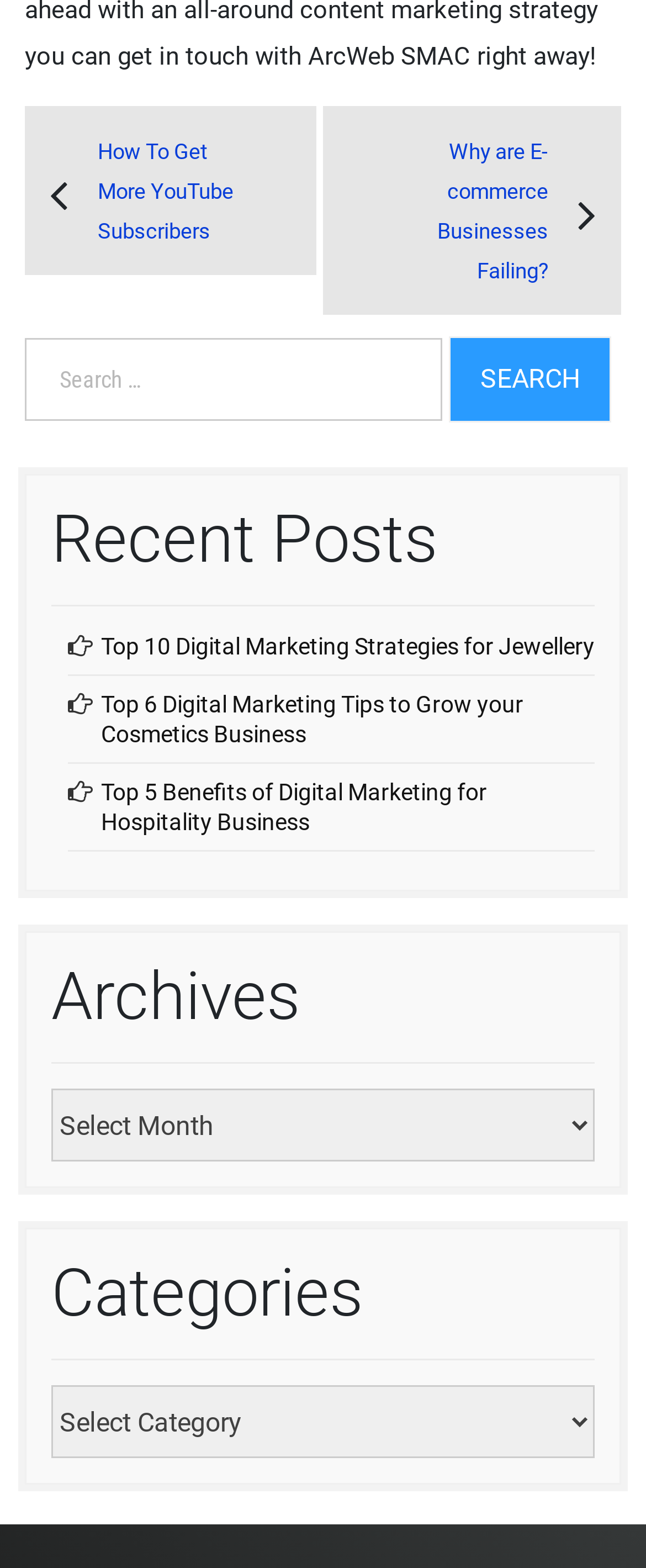What is the second link on the page?
Please answer the question with as much detail as possible using the screenshot.

I looked at the links at the top of the page and found the second link, which is 'Why are E-commerce Businesses Failing?'.